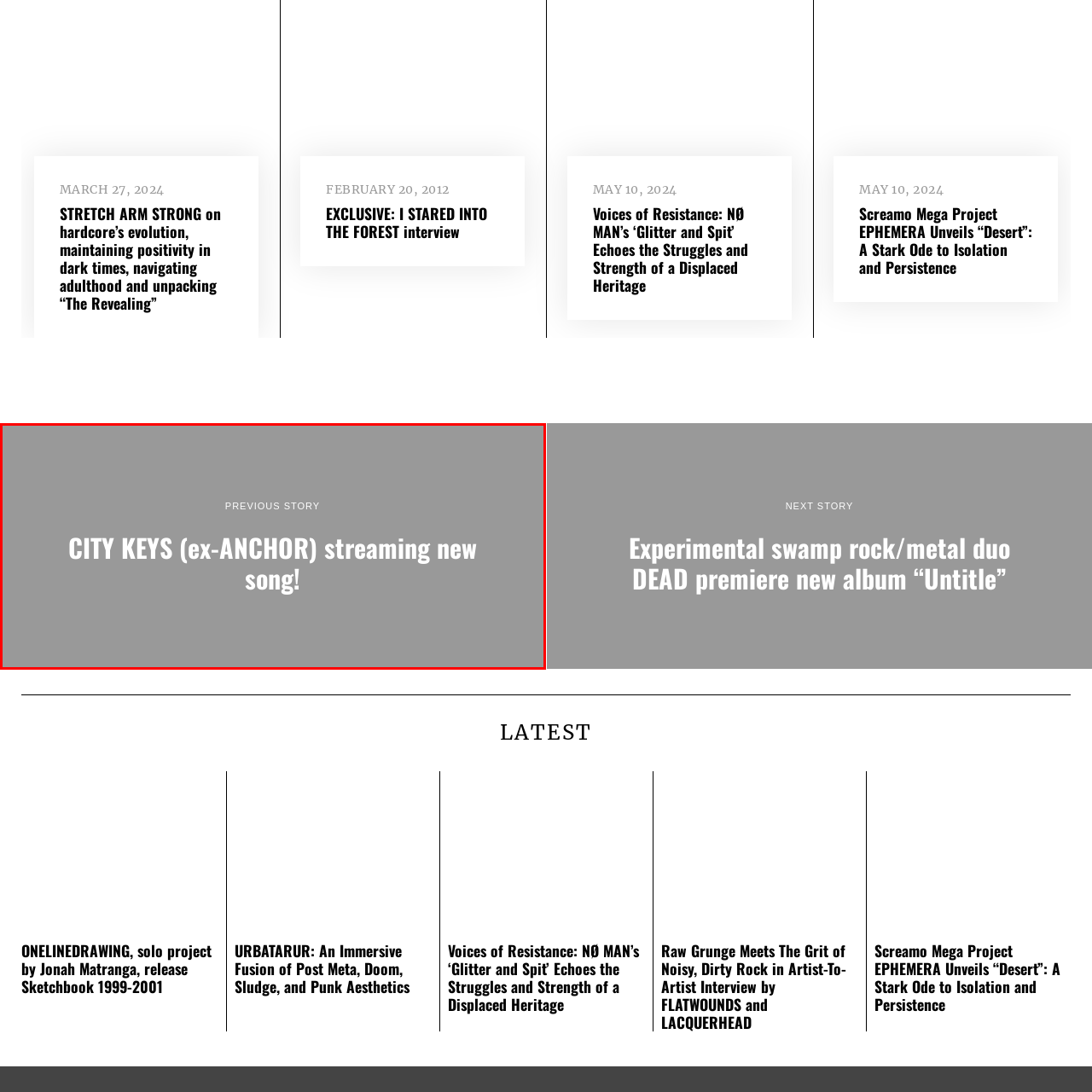Observe the image confined by the red frame and answer the question with a single word or phrase:
What is the name of the band?

CITY KEYS